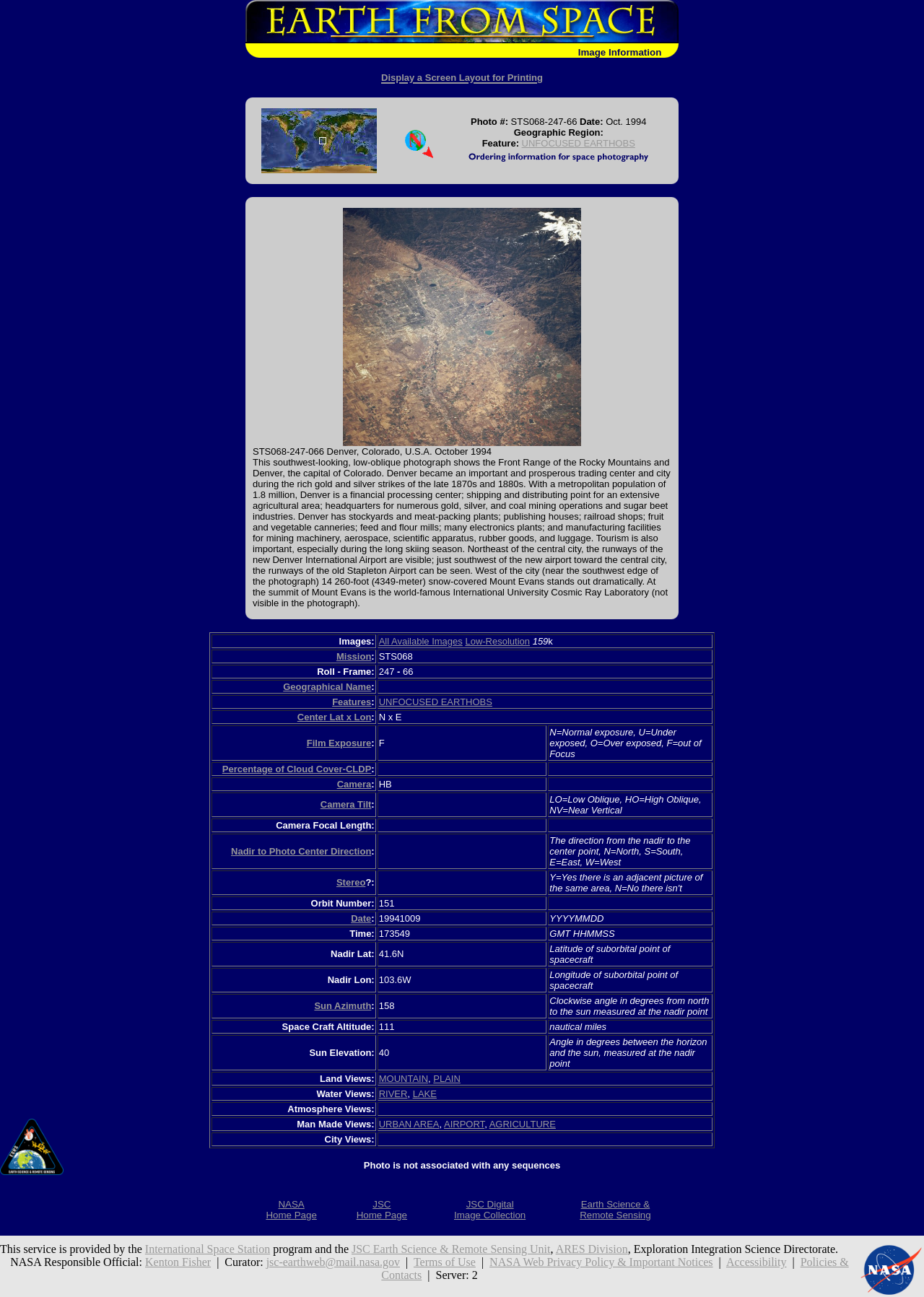Give a one-word or phrase response to the following question: What is the date of the image?

October 1994